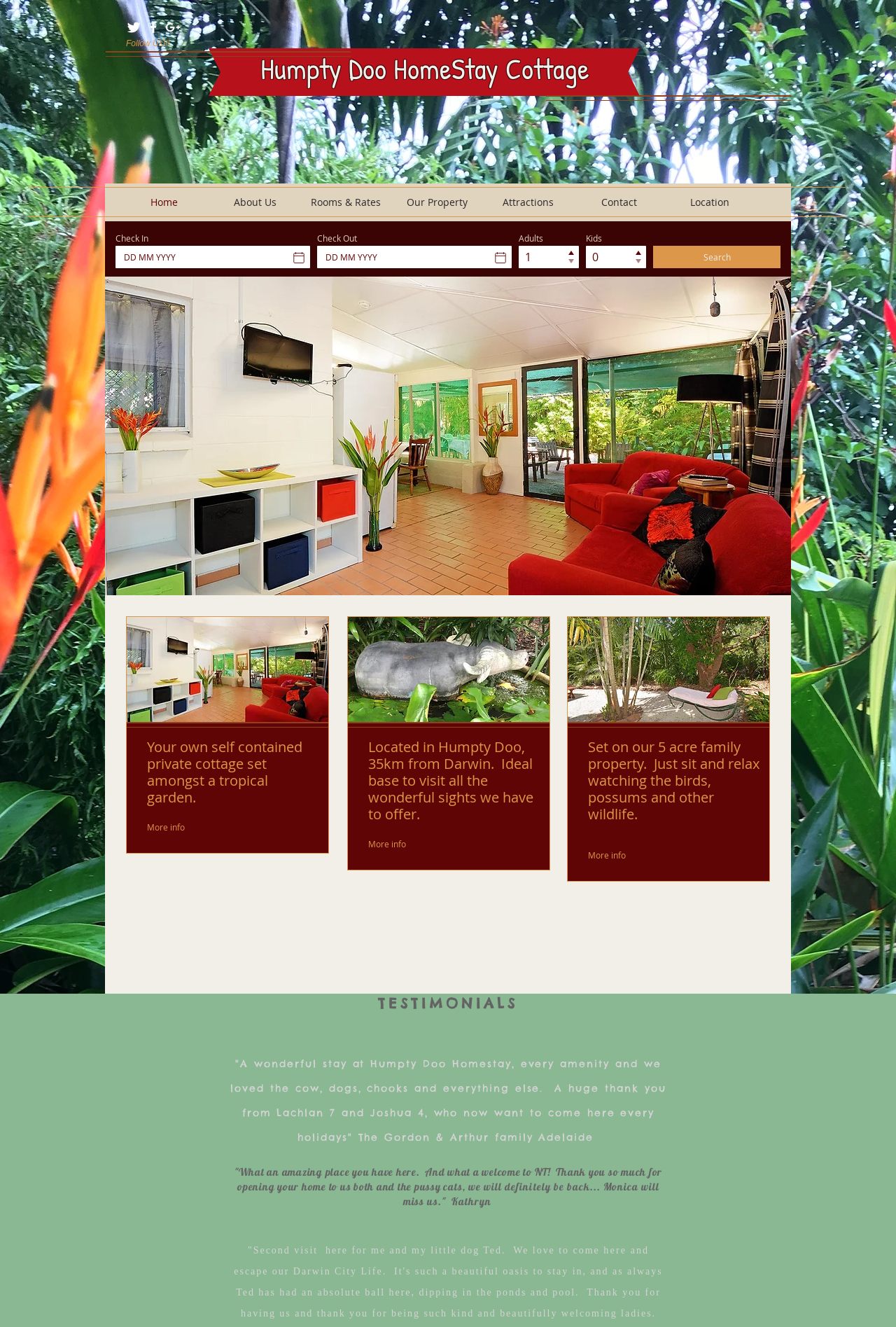Look at the image and answer the question in detail:
What type of accommodation is offered?

Based on the webpage, it appears that Humpty Doo HomeStay offers a self-contained private cottage set amongst a tropical garden, as described in the heading and paragraph on the webpage.